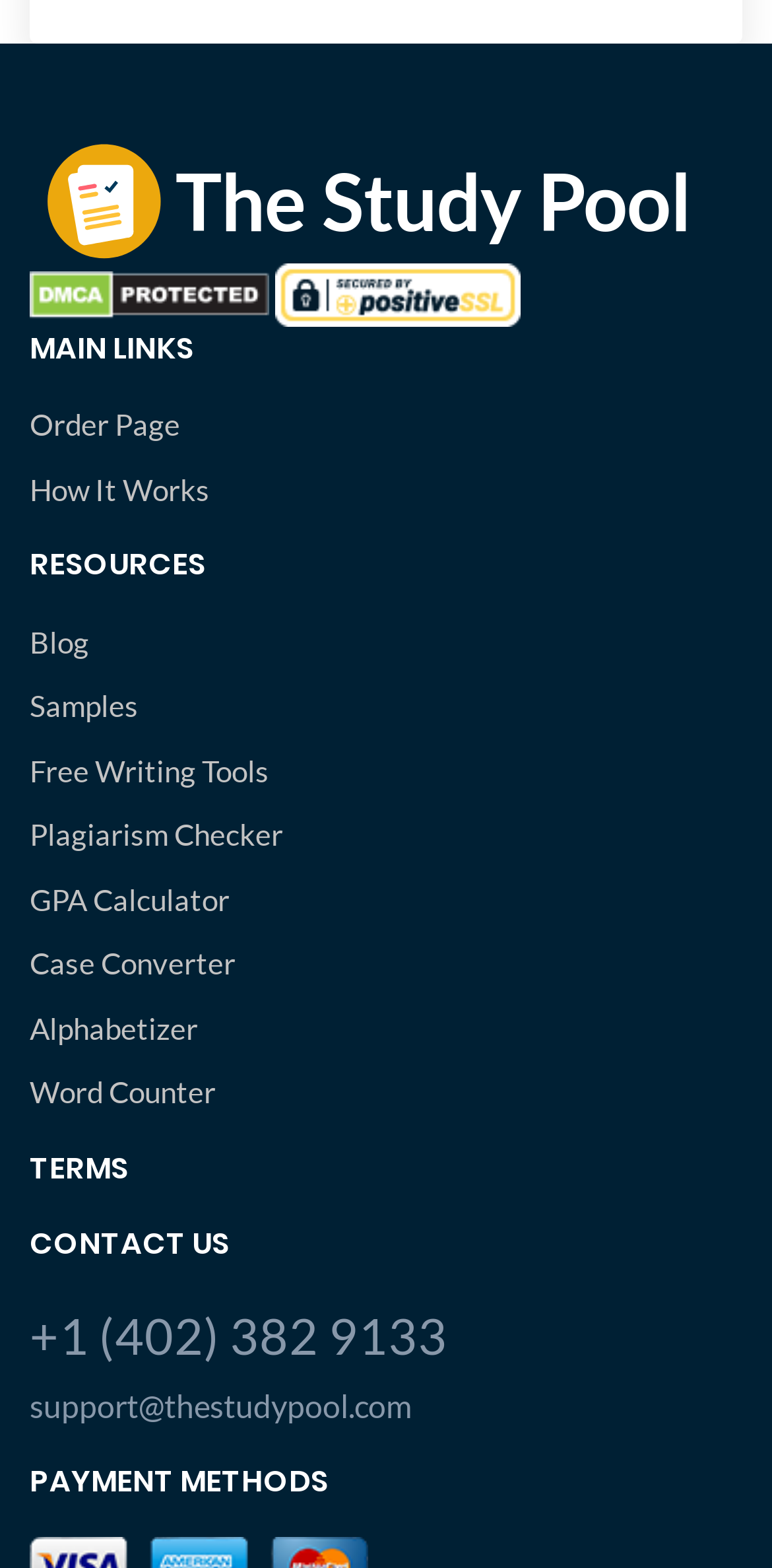Please provide a one-word or phrase answer to the question: 
What is the text above the 'Order Page' link?

MAIN LINKS